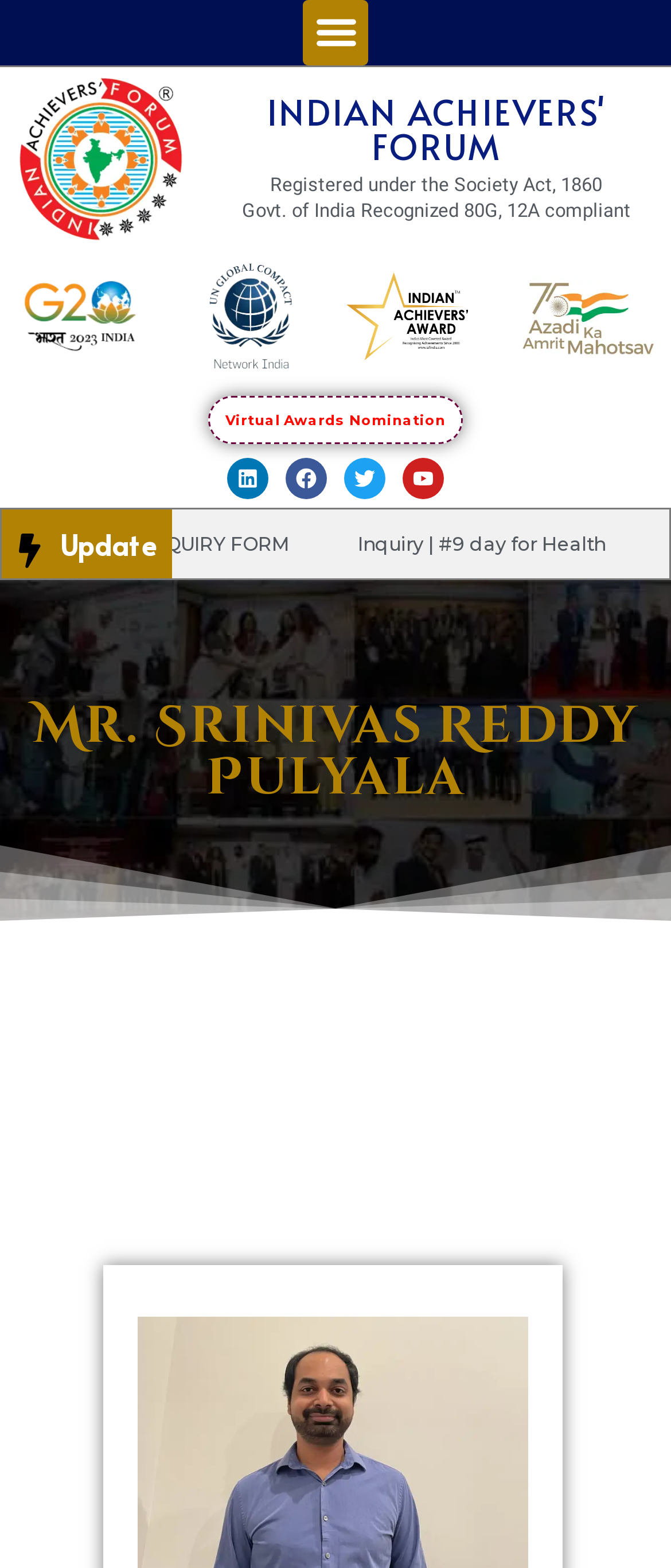Provide a brief response in the form of a single word or phrase:
What social media platforms are available?

Linkedin, Facebook, Twitter, Youtube